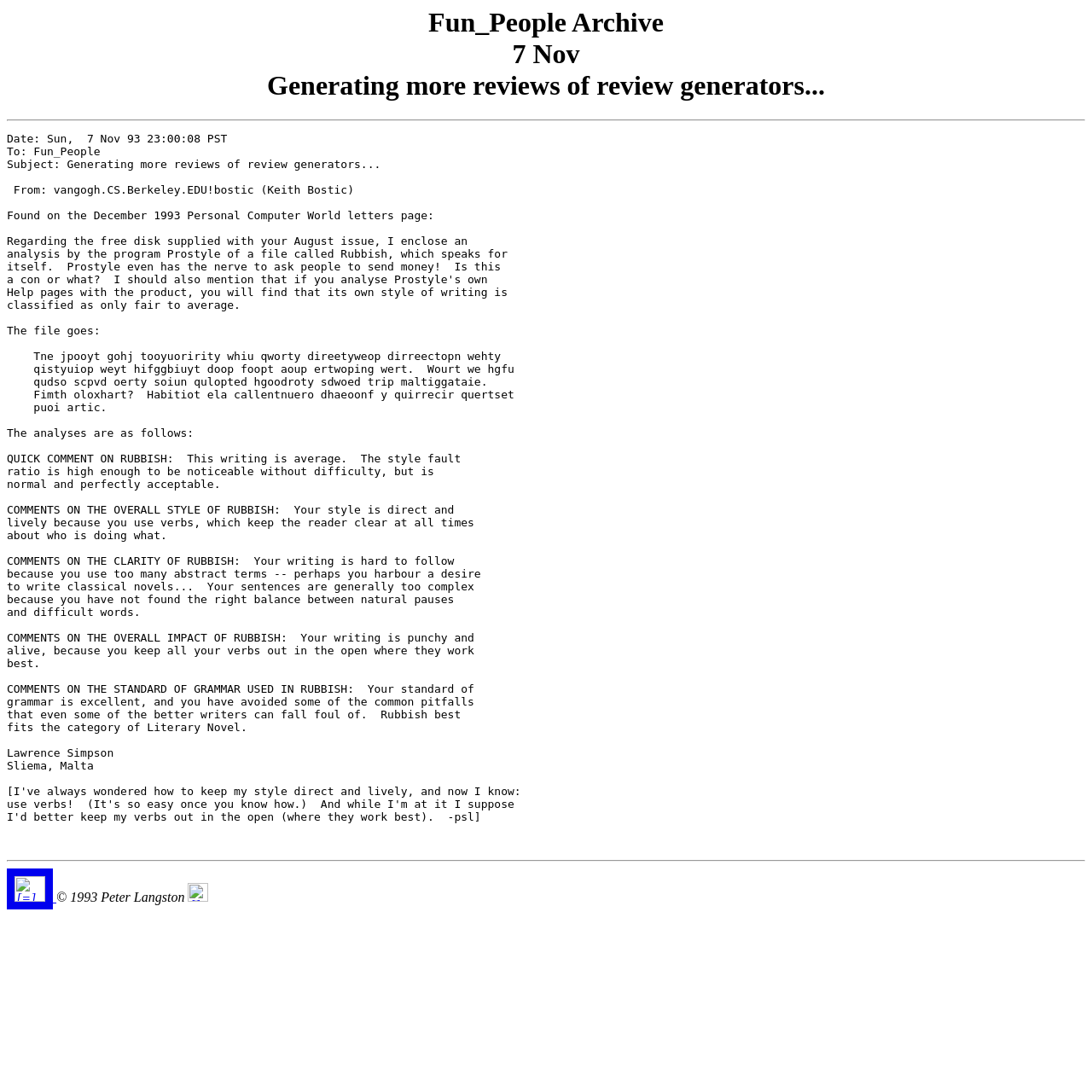Generate a thorough explanation of the webpage's elements.

The webpage is an archive page titled "Fun_People Archive - 7 Nov - Generating more reviews of review generators...". At the top, there is a heading with the same title, taking up most of the width of the page. Below the heading, there is a horizontal separator line. 

Towards the bottom of the page, there is another horizontal separator line. Below this separator, there is a group of elements. Within this group, there is a link with an equals sign (=) and an accompanying small image to its left. To the right of the link, there is a static text "© 1993 Peter Langston". Next to the text, there is another link with an empty bracket [] and a small image to its left.